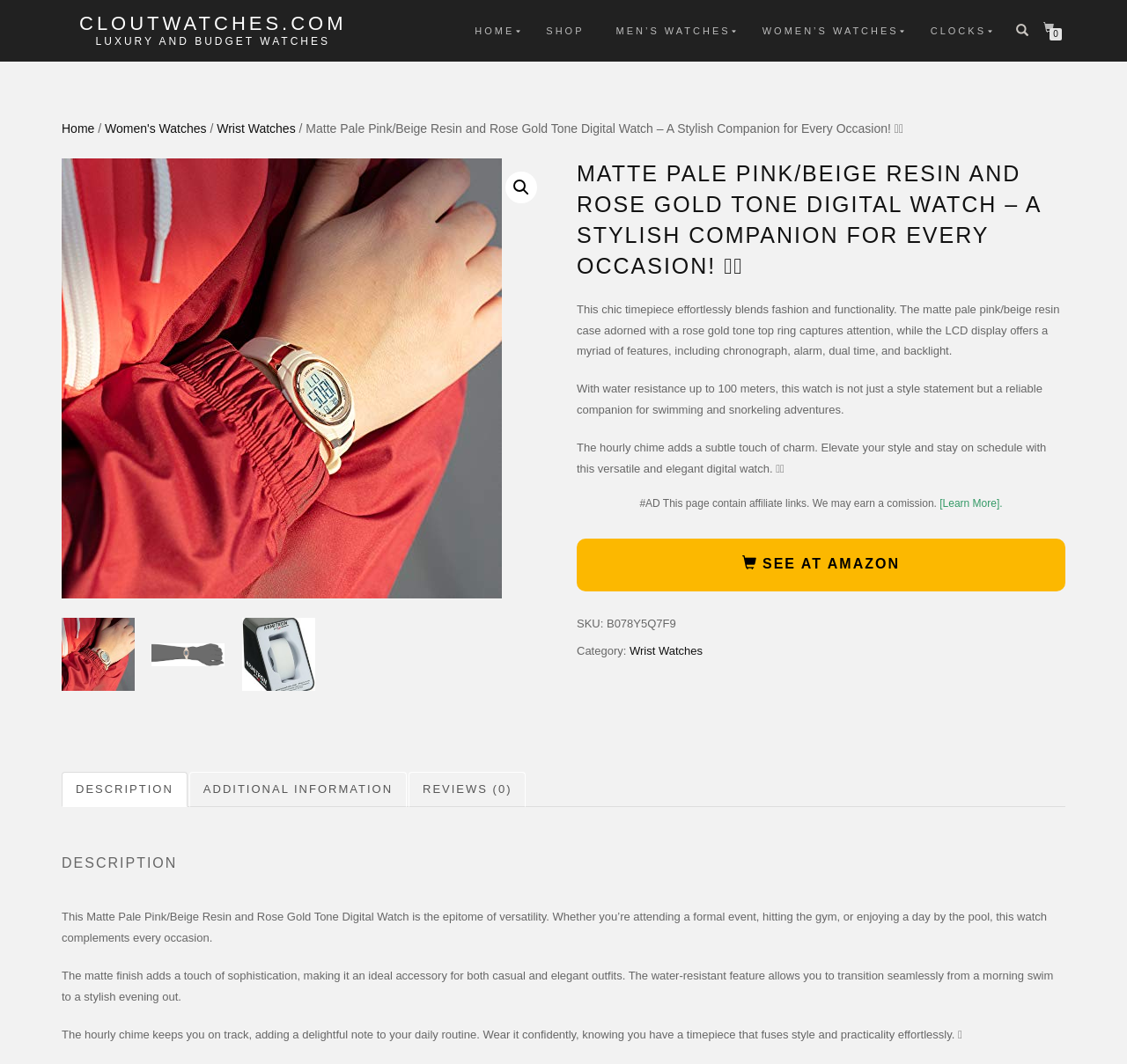Can you give a detailed response to the following question using the information from the image? What is the hourly chime feature of the watch?

According to the webpage, the hourly chime feature of the watch 'adds a subtle touch of charm', which means it provides a pleasant and subtle sound effect every hour.